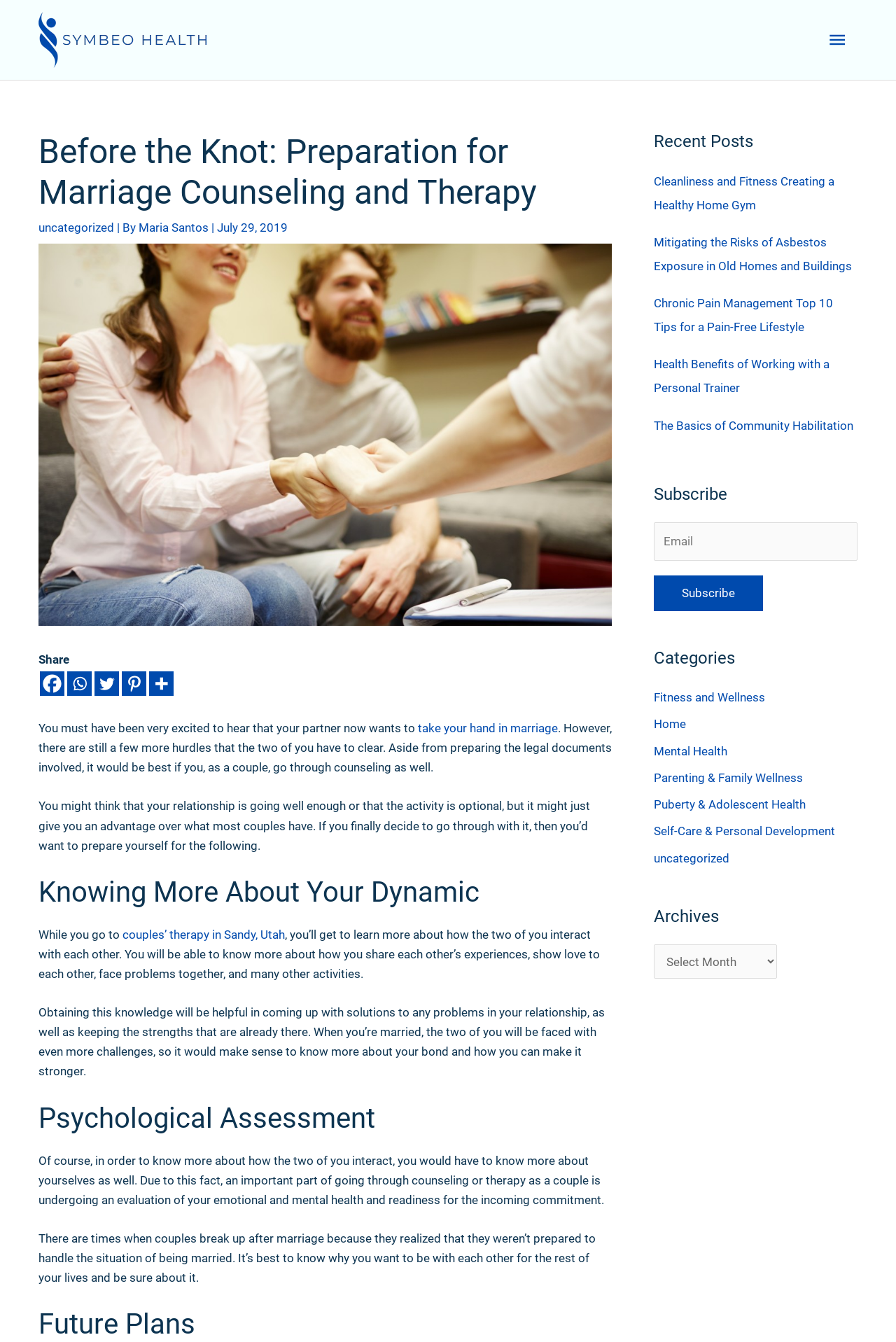Can you determine the main header of this webpage?

Before the Knot: Preparation for Marriage Counseling and Therapy